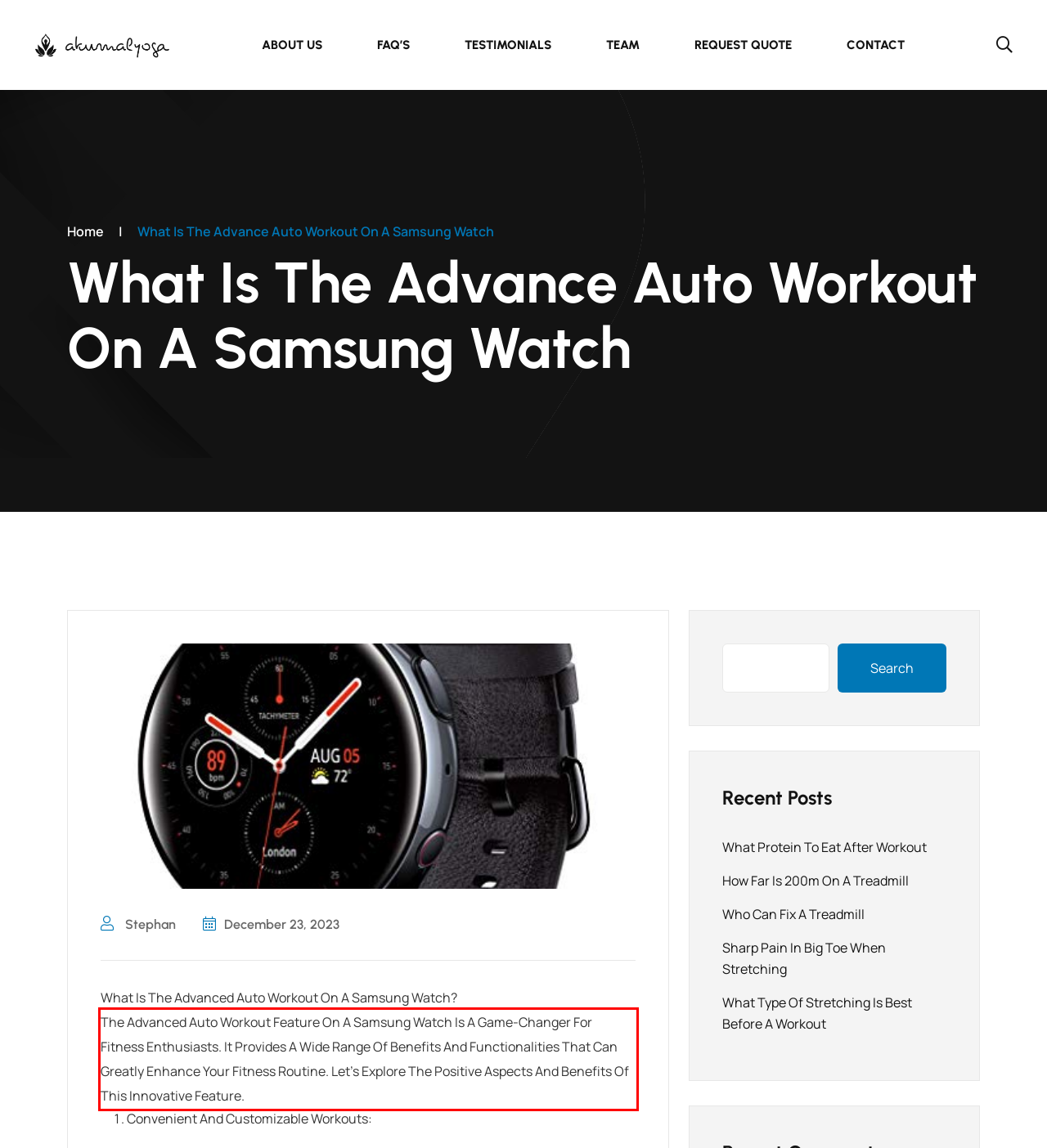You are looking at a screenshot of a webpage with a red rectangle bounding box. Use OCR to identify and extract the text content found inside this red bounding box.

The Advanced Auto Workout Feature On A Samsung Watch Is A Game-Changer For Fitness Enthusiasts. It Provides A Wide Range Of Benefits And Functionalities That Can Greatly Enhance Your Fitness Routine. Let's Explore The Positive Aspects And Benefits Of This Innovative Feature.